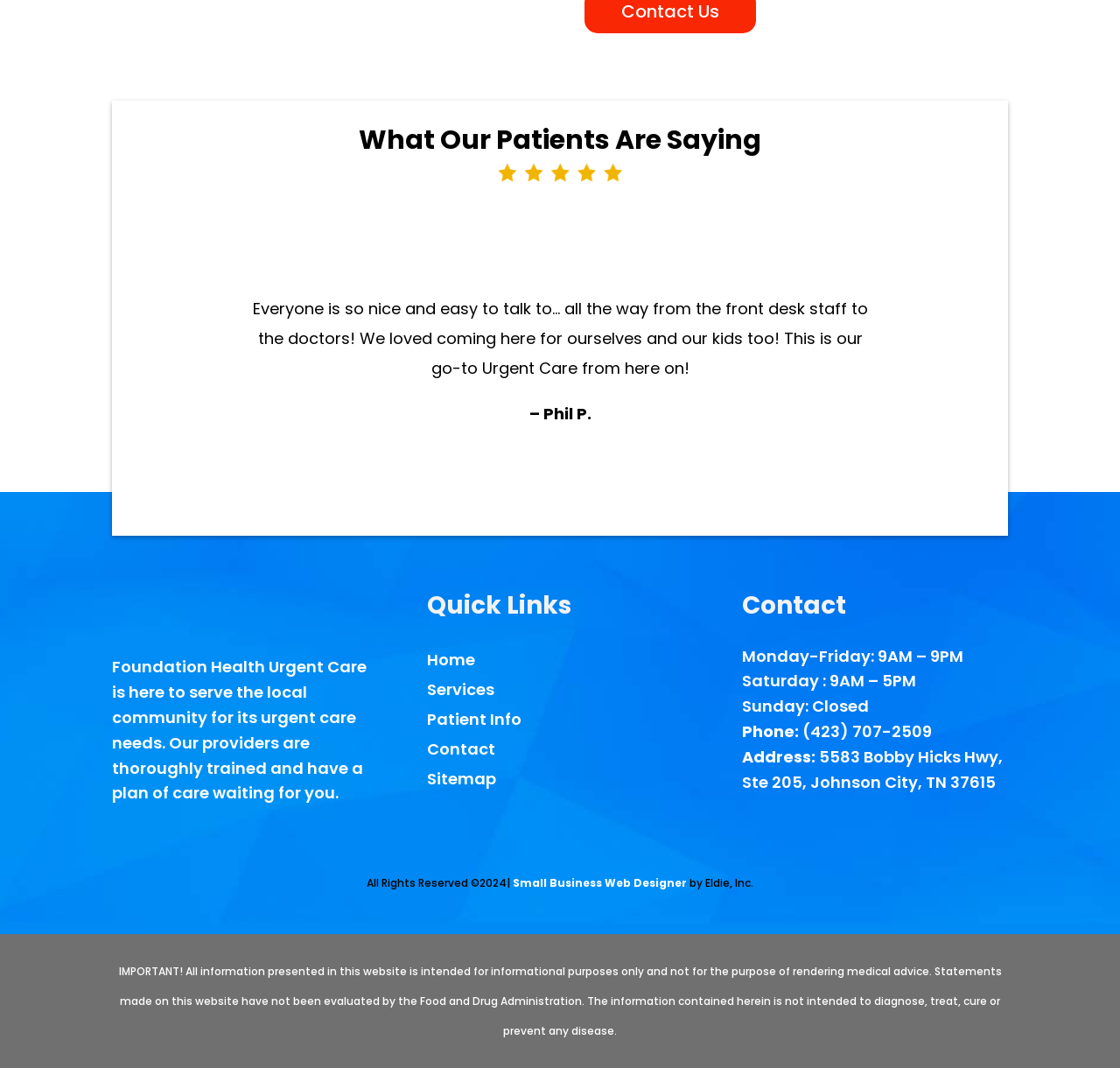Using the information shown in the image, answer the question with as much detail as possible: What are the hours of operation on Saturday?

The hours of operation on Saturday can be found in the 'Contact' section of the webpage, where it is stated 'Saturday : 9AM – 5PM'.